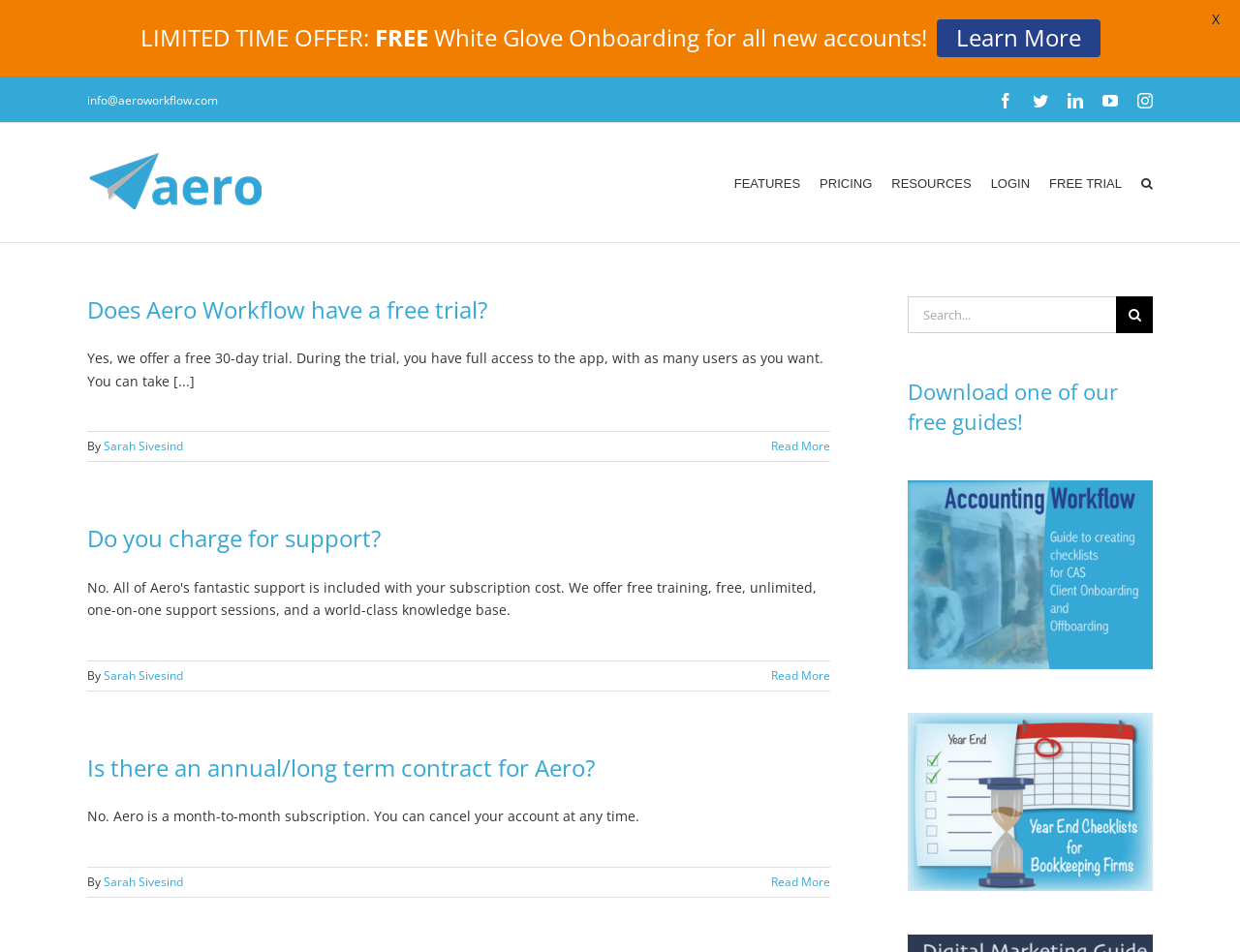What is the main menu item after 'FEATURES'?
Provide a detailed and well-explained answer to the question.

The main menu items are listed horizontally at the top of the webpage, and 'PRICING' is the second item after 'FEATURES'.